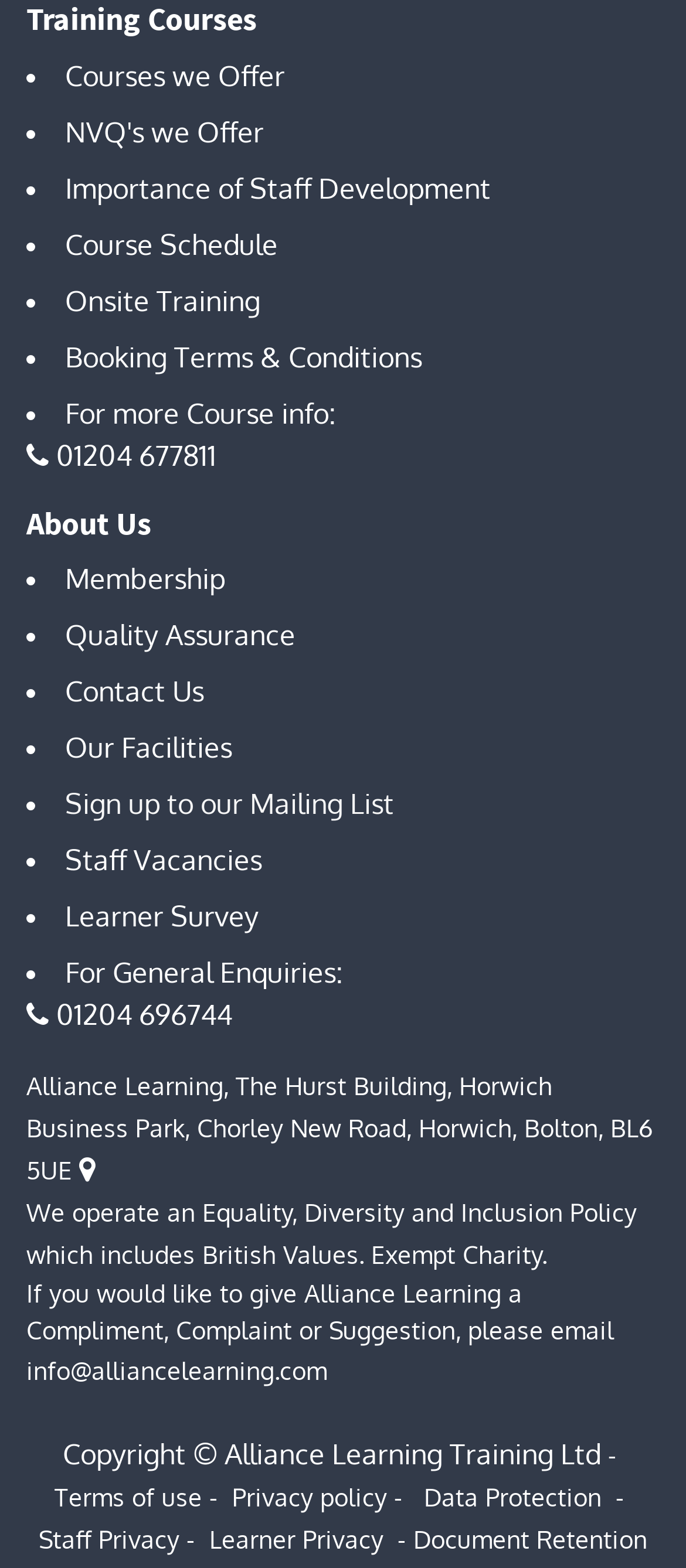Locate the bounding box coordinates of the region to be clicked to comply with the following instruction: "Sign up to our 'Mailing List'". The coordinates must be four float numbers between 0 and 1, in the form [left, top, right, bottom].

[0.095, 0.502, 0.574, 0.524]